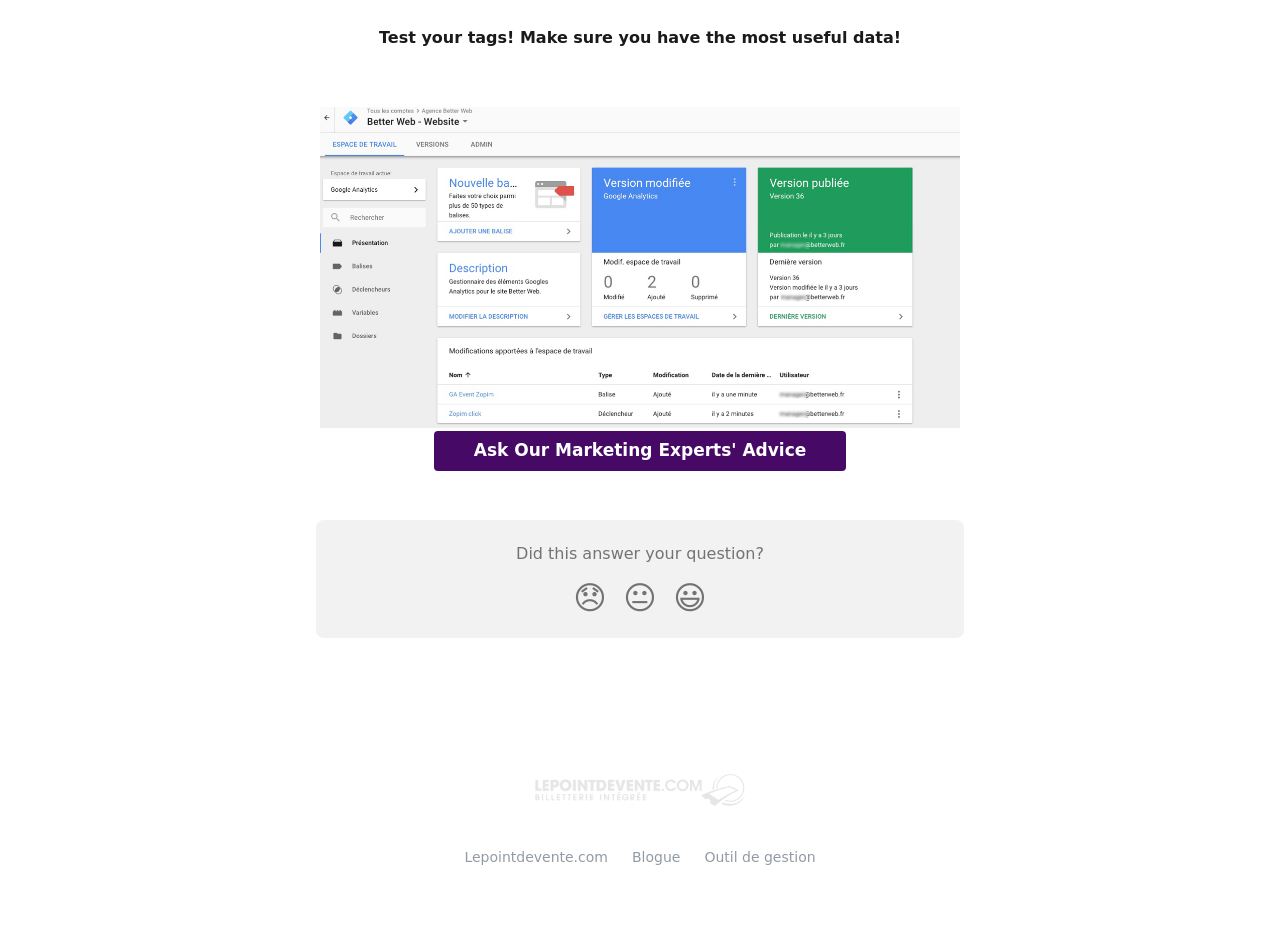What is the topic of the link 'Ask Our Marketing Experts' Advice'?
Ensure your answer is thorough and detailed.

The link 'Ask Our Marketing Experts' Advice' suggests that the topic is related to marketing, and users can seek advice from marketing experts.